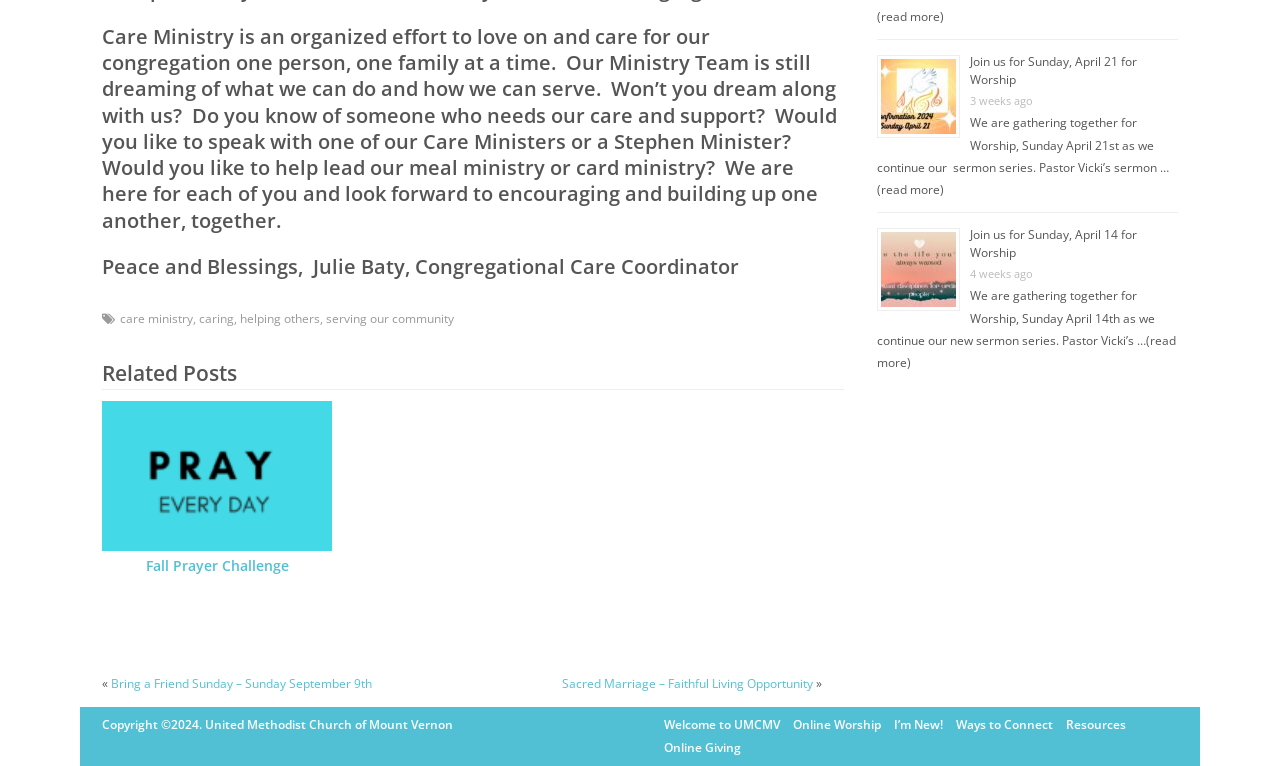Identify the bounding box coordinates for the element you need to click to achieve the following task: "Explore the 'Ways to Connect' page". Provide the bounding box coordinates as four float numbers between 0 and 1, in the form [left, top, right, bottom].

[0.747, 0.935, 0.822, 0.957]